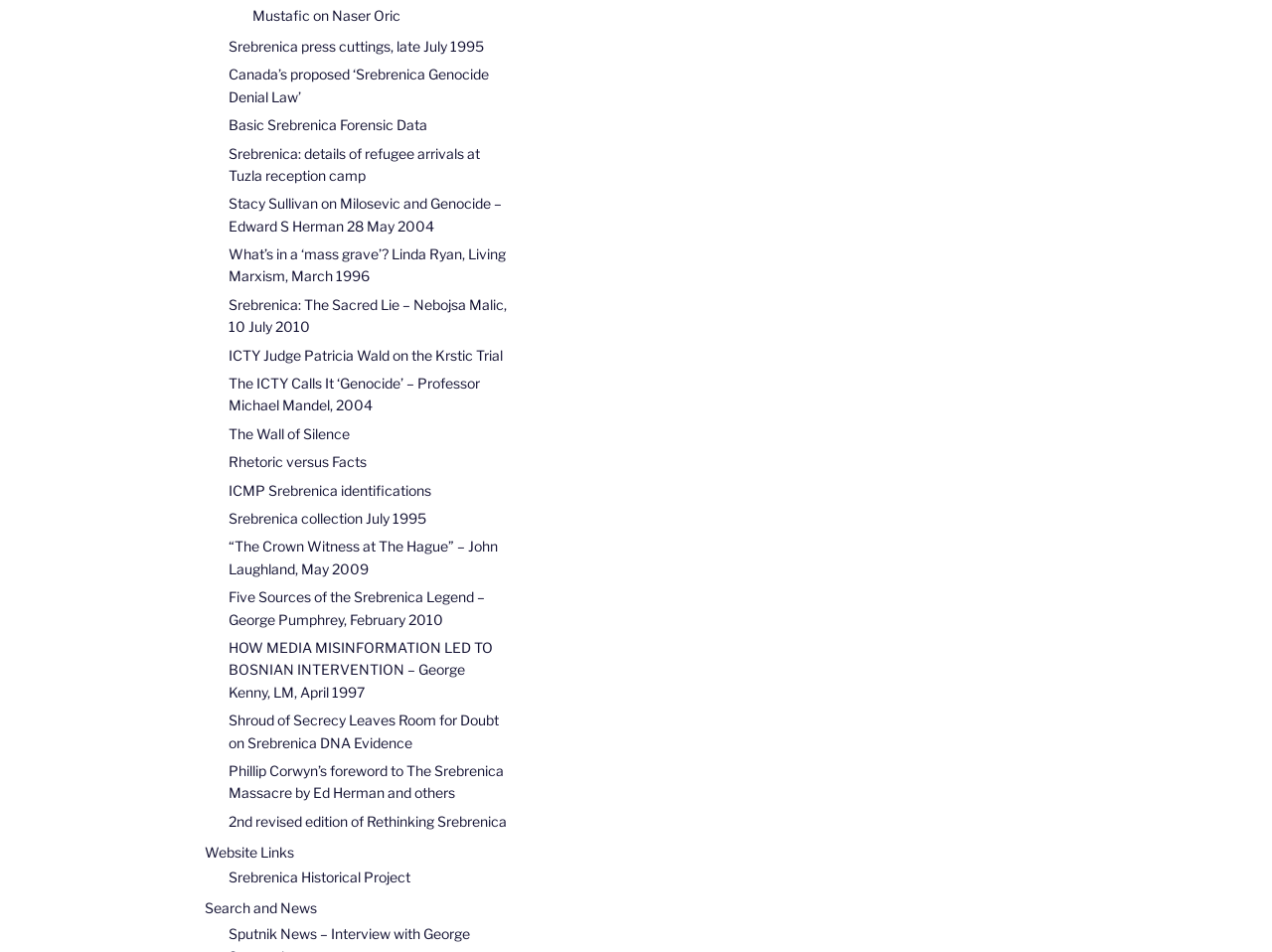Identify the bounding box for the described UI element: "Website Links".

[0.161, 0.886, 0.231, 0.904]